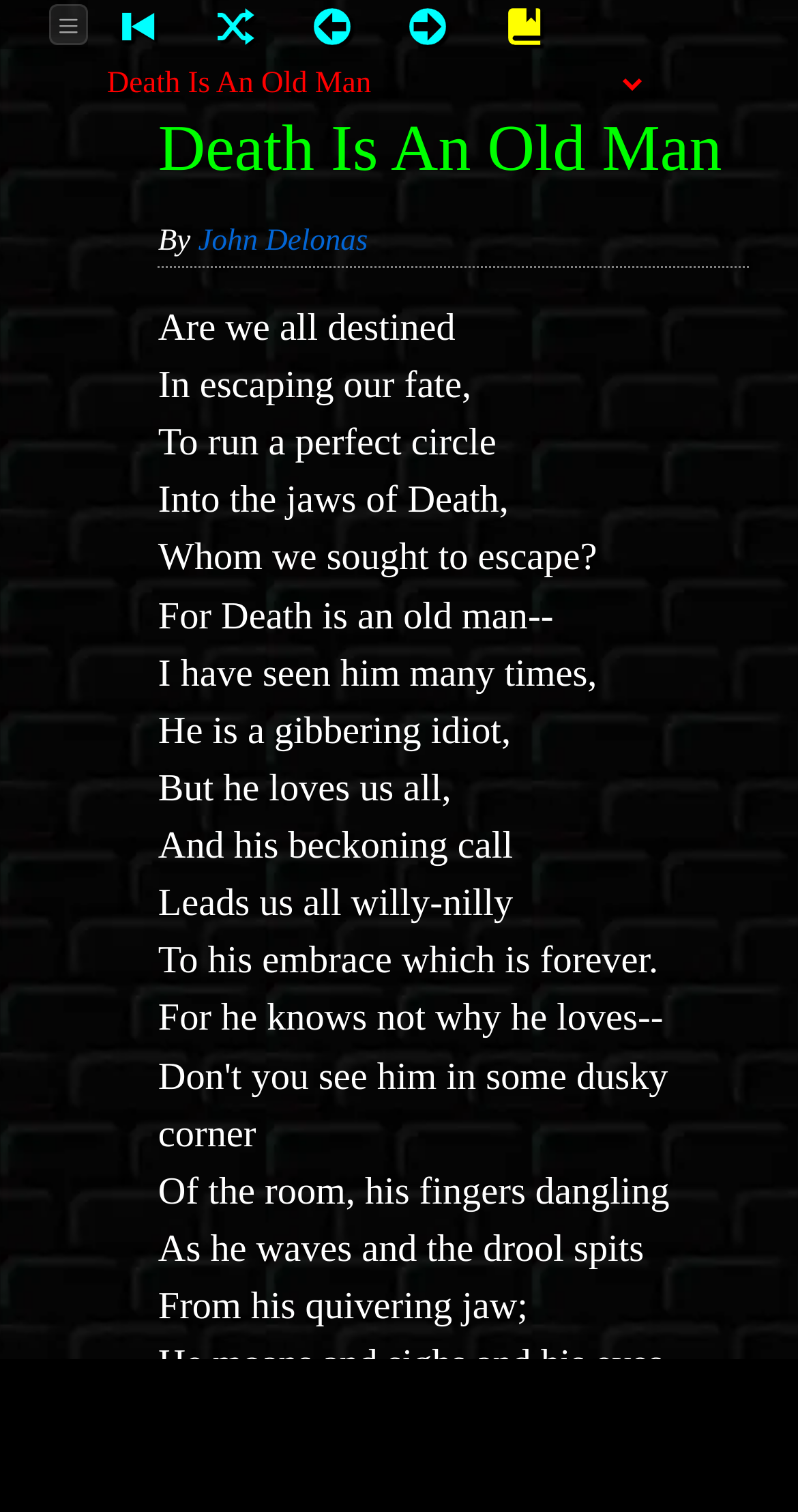What is the theme of the poem?
Answer the question using a single word or phrase, according to the image.

Death